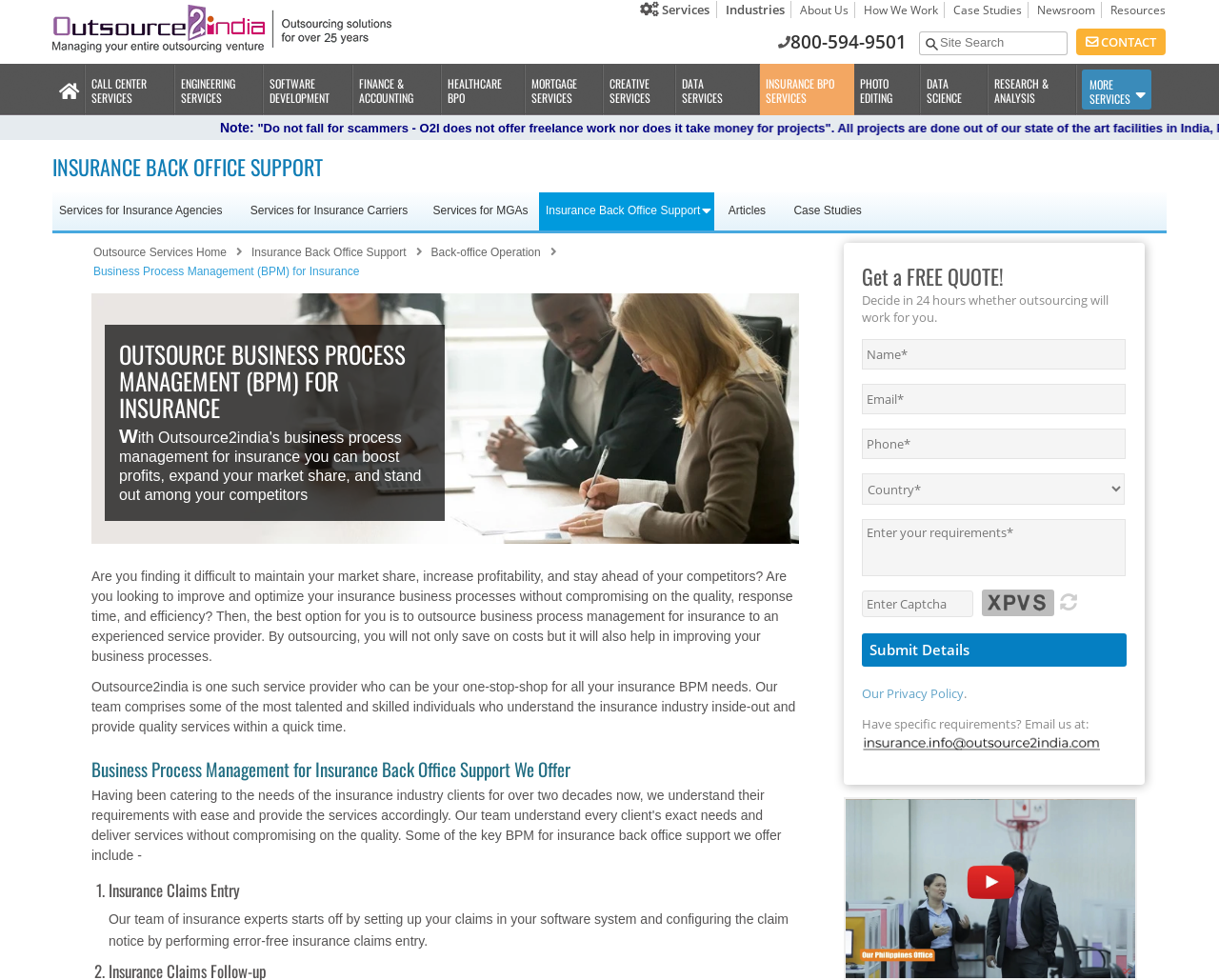Please identify the bounding box coordinates of the area that needs to be clicked to follow this instruction: "Click on the 'INSURANCE BACK OFFICE SUPPORT' link".

[0.043, 0.154, 0.265, 0.185]